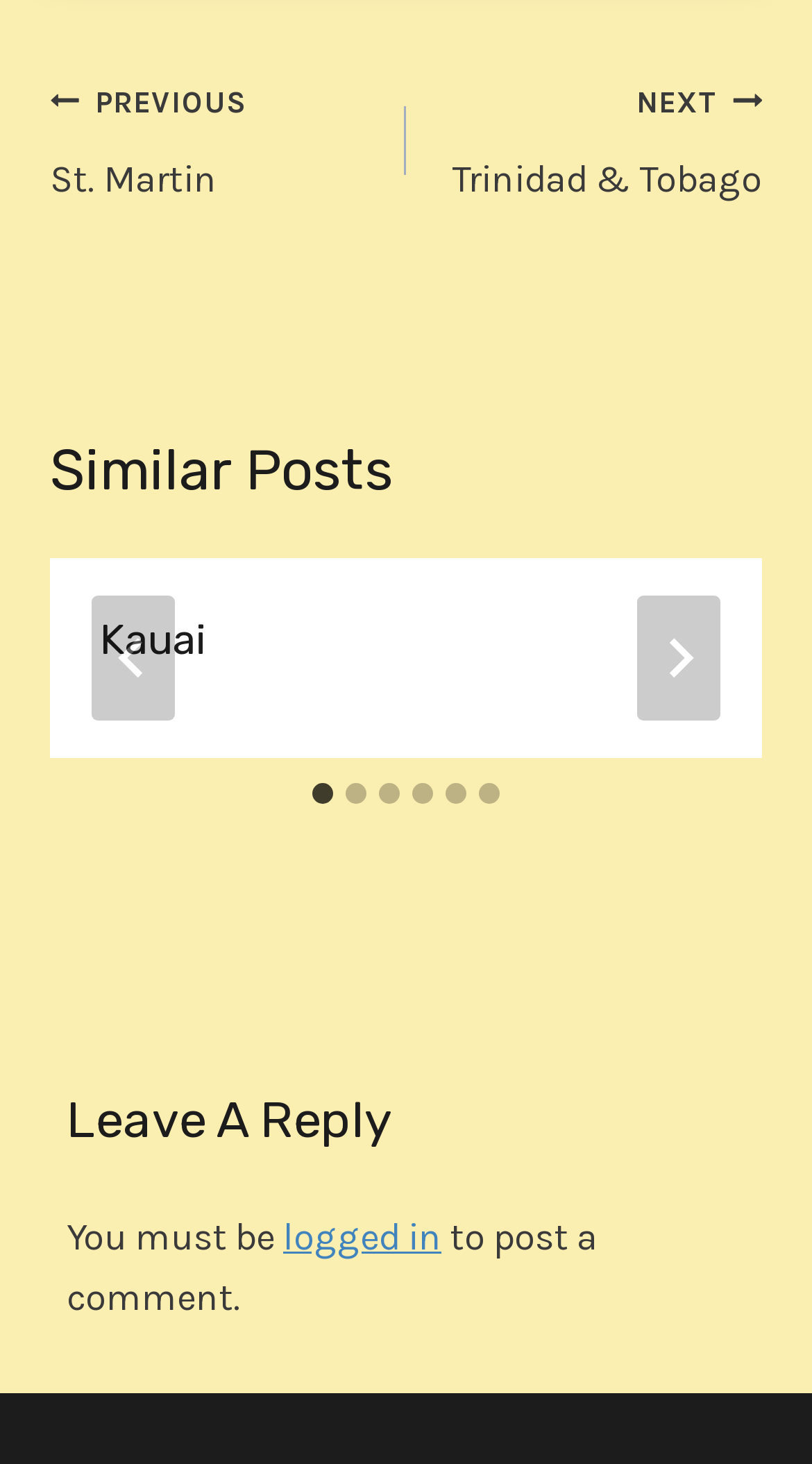Identify the bounding box coordinates of the region that needs to be clicked to carry out this instruction: "Go to home page". Provide these coordinates as four float numbers ranging from 0 to 1, i.e., [left, top, right, bottom].

None